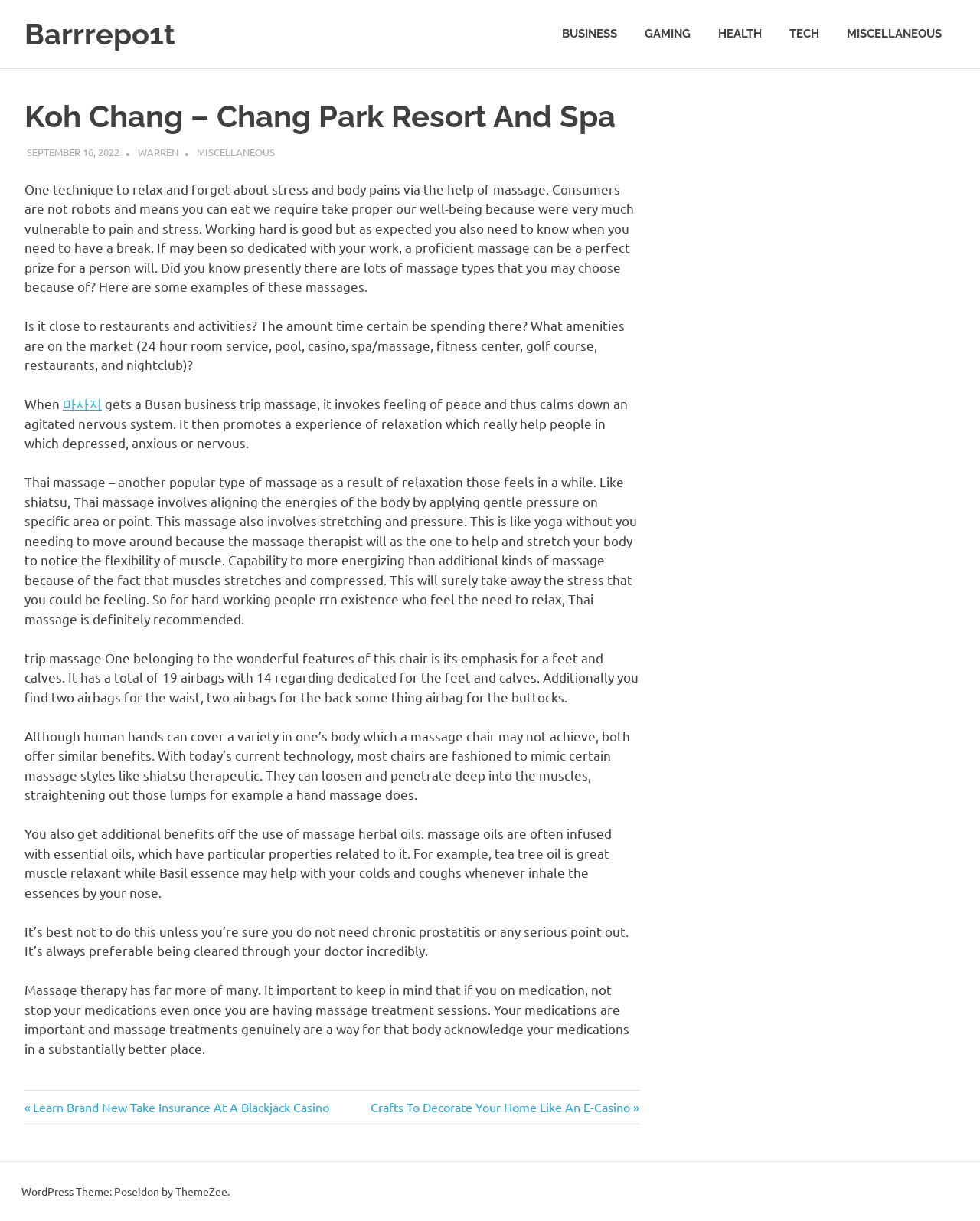Please provide a comprehensive answer to the question below using the information from the image: What is the importance of consulting a doctor before massage?

The webpage advises against performing a certain type of massage unless cleared by a doctor, specifically mentioning chronic prostatitis as a condition that requires caution. This suggests that consulting a doctor before massage is important to avoid exacerbating underlying health conditions.